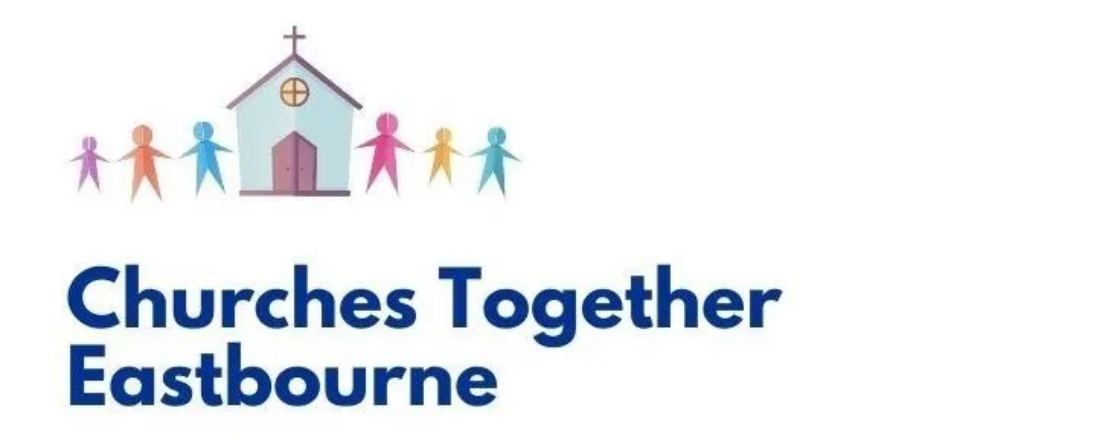Using the information shown in the image, answer the question with as much detail as possible: What is the text below the illustration?

The text 'Churches Together Eastbourne' is presented in bold, clear typography below the illustration, emphasizing the collaborative nature of the organization.